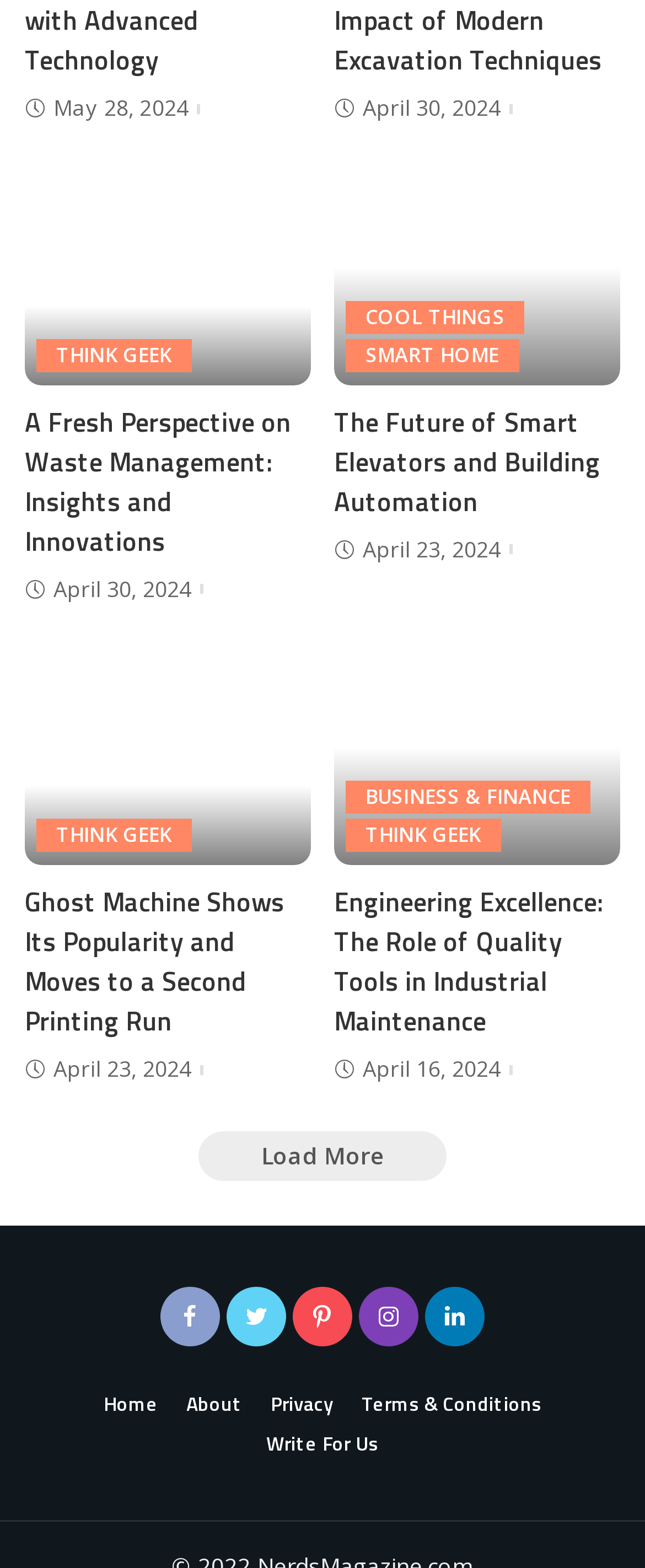Please provide the bounding box coordinates for the element that needs to be clicked to perform the instruction: "View article about waste management". The coordinates must consist of four float numbers between 0 and 1, formatted as [left, top, right, bottom].

[0.038, 0.256, 0.482, 0.358]